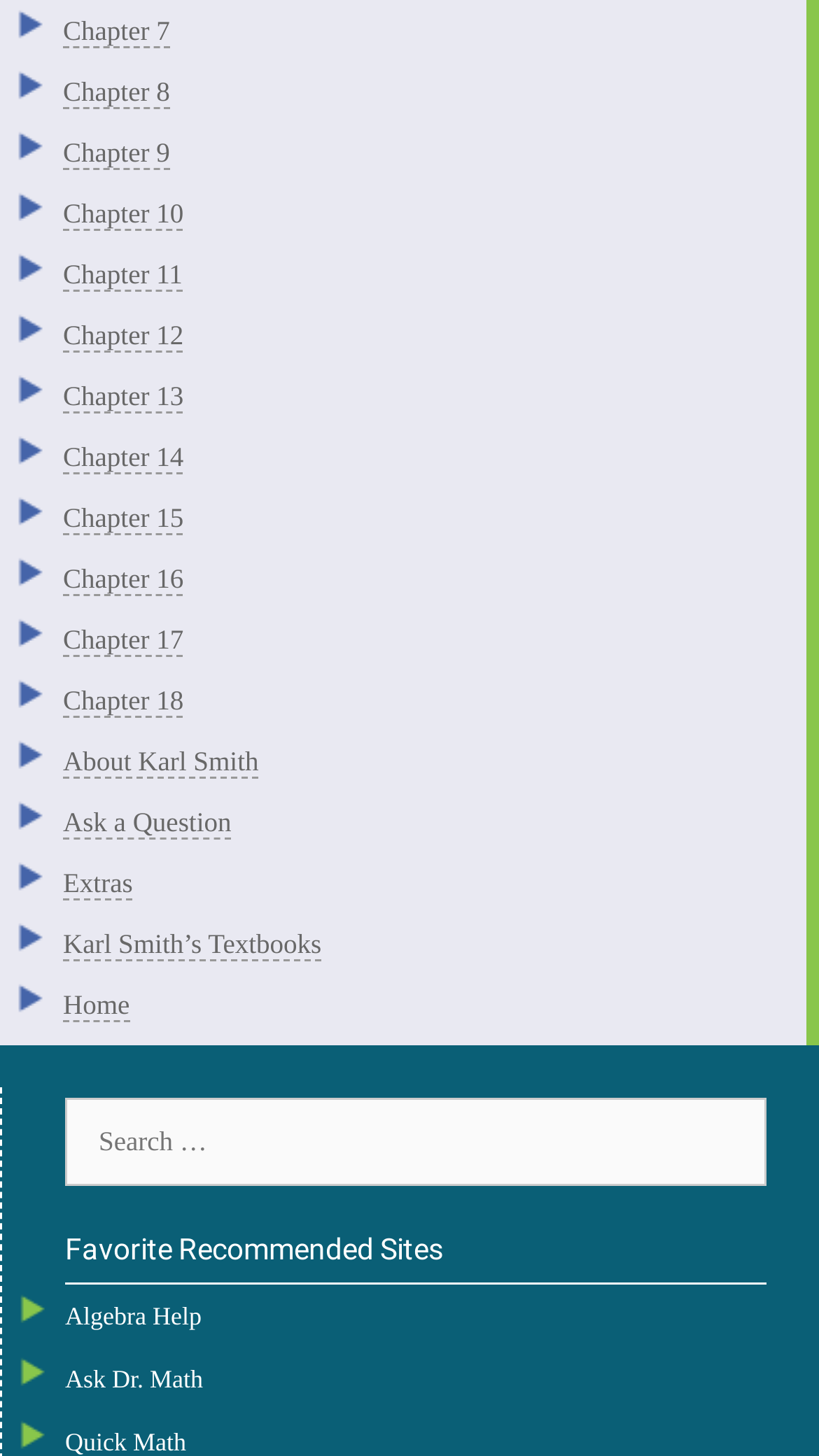Observe the image and answer the following question in detail: How many chapters are listed?

There are 18 chapters listed, which can be counted by the number of links with chapter numbers, starting from Chapter 7 to Chapter 18, each preceded by a ListMarker.